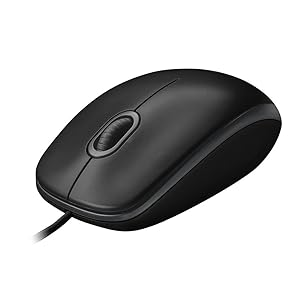Elaborate on all the features and components visible in the image.

The image displays a sleek, ergonomic black wired mouse designed for versatility and ease of use. It features a smooth surface that is comfortable to hold, accommodating both left and right-handed users. This mouse is equipped with a scroll wheel positioned conveniently for quick navigation. Its plug-and-play functionality ensures immediate connectivity through a USB port, requiring no additional setup. Ideal for tasks like working with spreadsheets and presentations, it supports precise movement with an 800 dpi sensor, and offers seamless vertical and horizontal scrolling. The design reflects Logitech's expertise in quality peripherals, making it compatible with various operating systems, including Windows, Mac, and Linux.